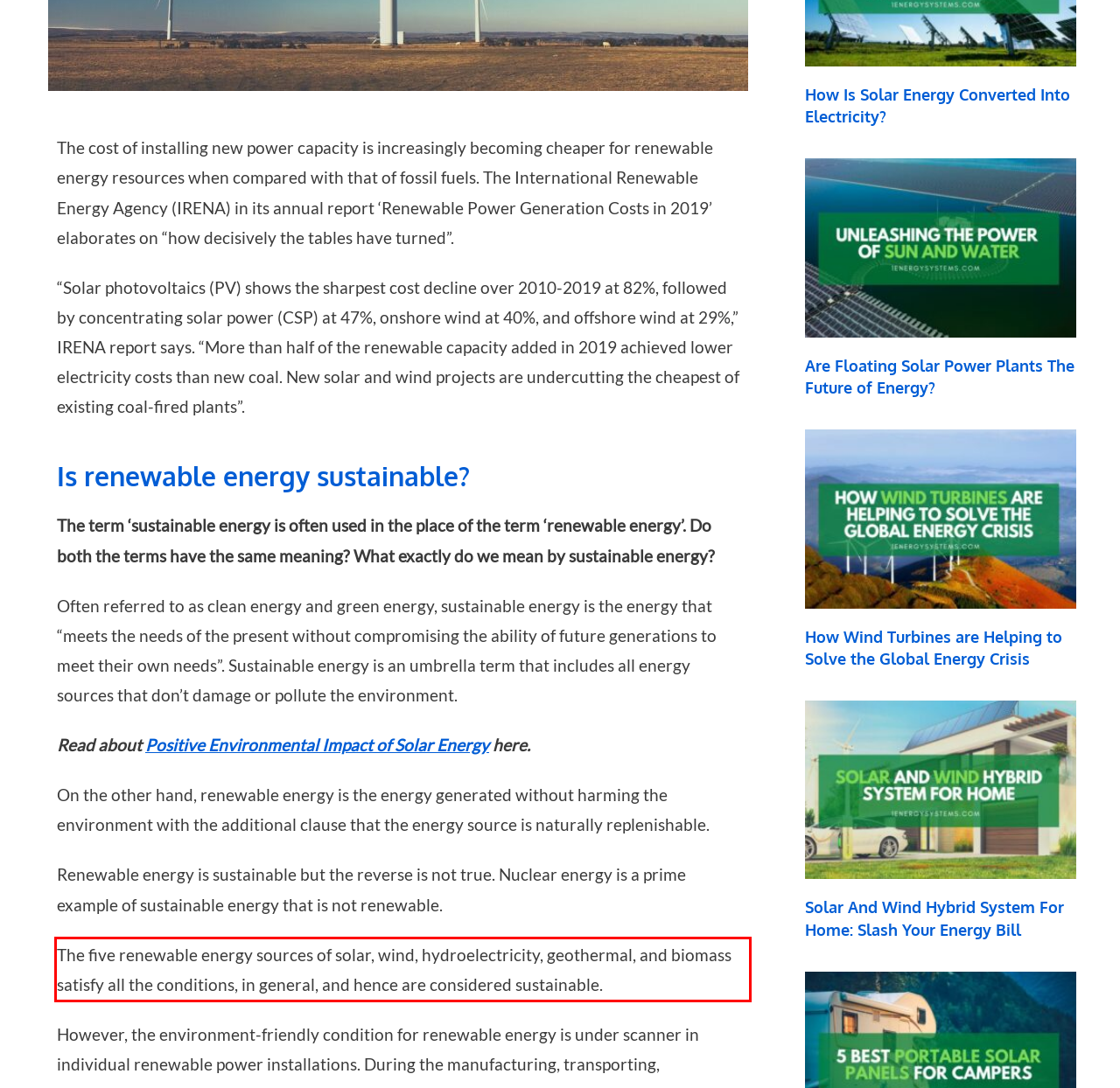In the screenshot of the webpage, find the red bounding box and perform OCR to obtain the text content restricted within this red bounding box.

The five renewable energy sources of solar, wind, hydroelectricity, geothermal, and biomass satisfy all the conditions, in general, and hence are considered sustainable.